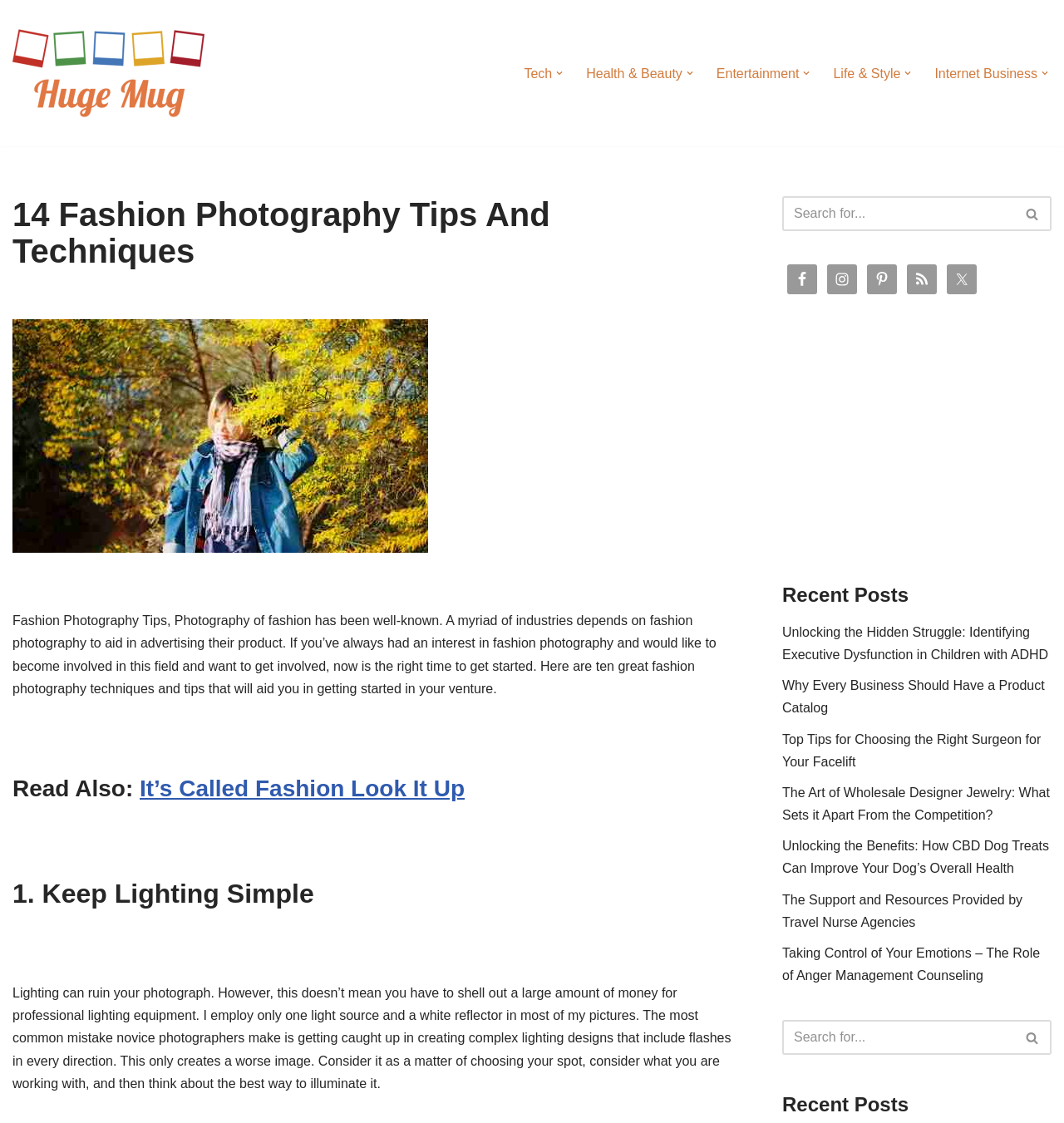Specify the bounding box coordinates of the area that needs to be clicked to achieve the following instruction: "Open the 'Health & Beauty' submenu".

[0.551, 0.055, 0.641, 0.075]